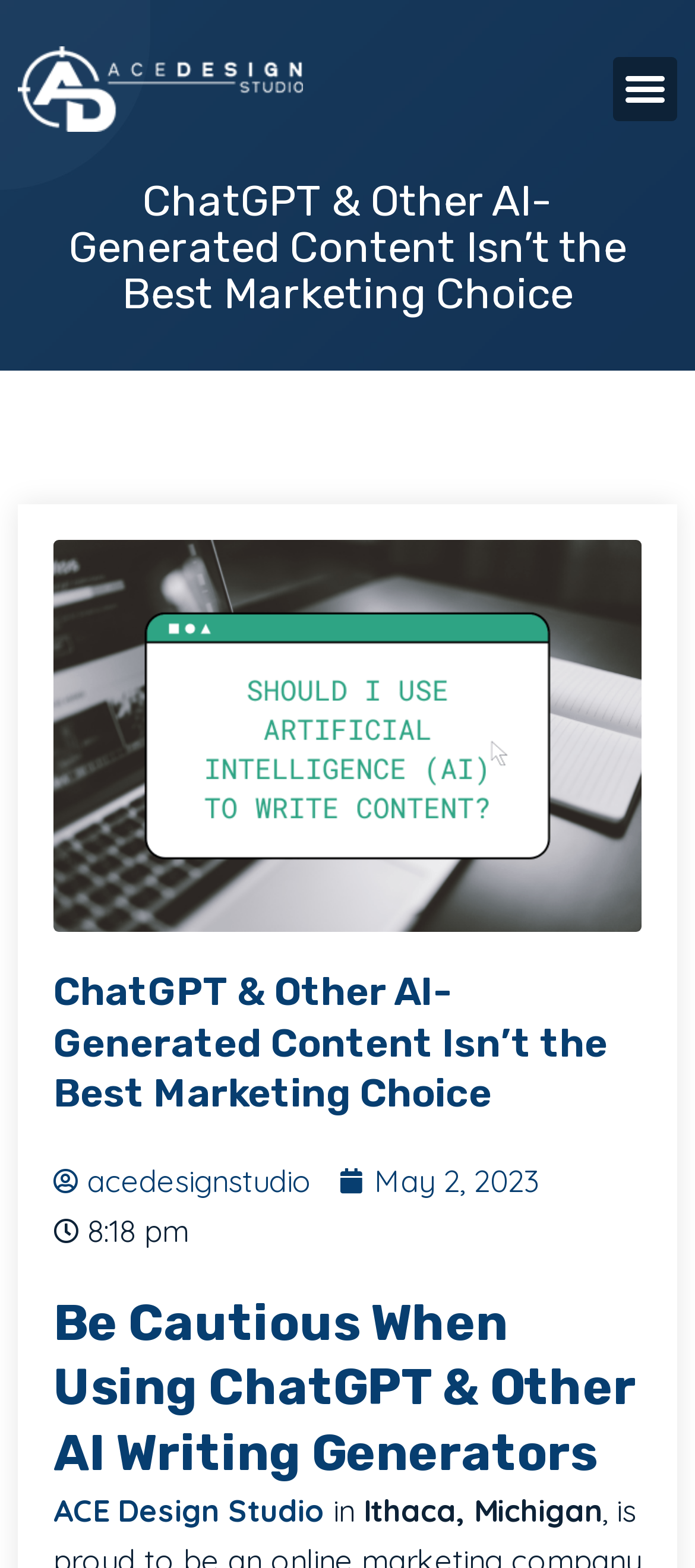Determine the bounding box for the UI element as described: "May 2, 2023". The coordinates should be represented as four float numbers between 0 and 1, formatted as [left, top, right, bottom].

[0.49, 0.737, 0.777, 0.769]